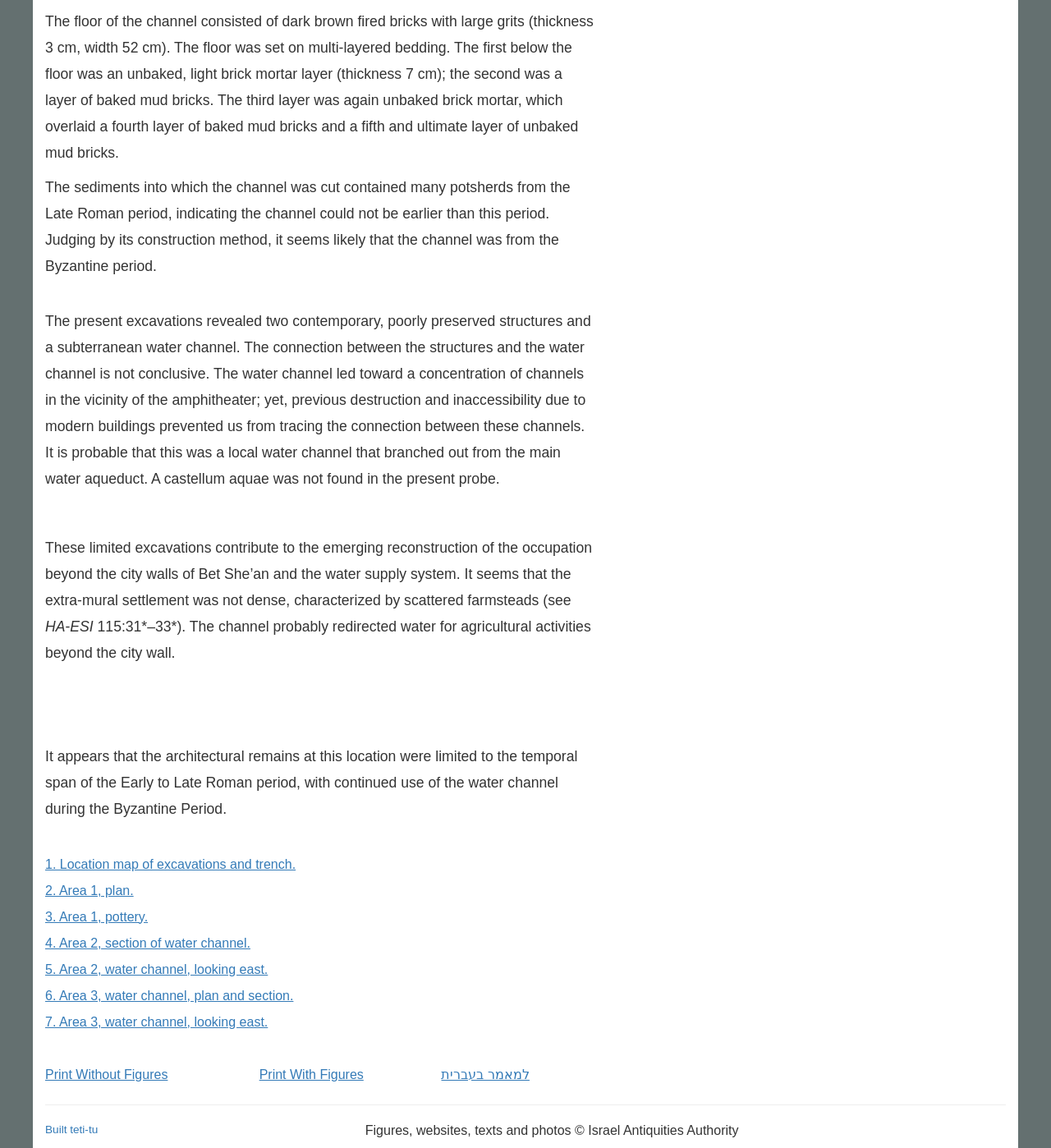Please give a short response to the question using one word or a phrase:
How many contemporary structures were revealed by the excavations?

Two